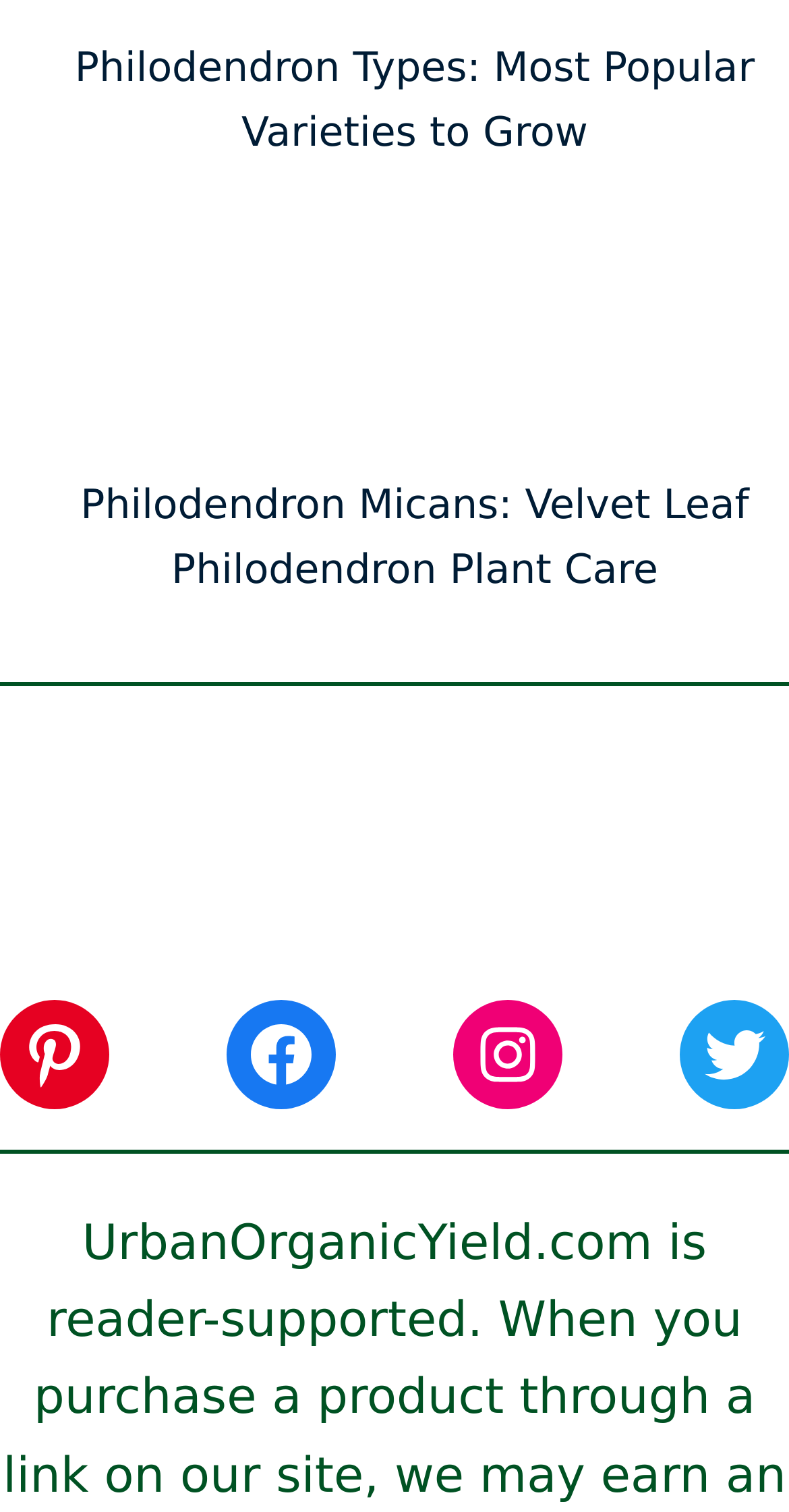Please determine the bounding box coordinates of the section I need to click to accomplish this instruction: "Follow on Instagram".

[0.574, 0.661, 0.713, 0.733]